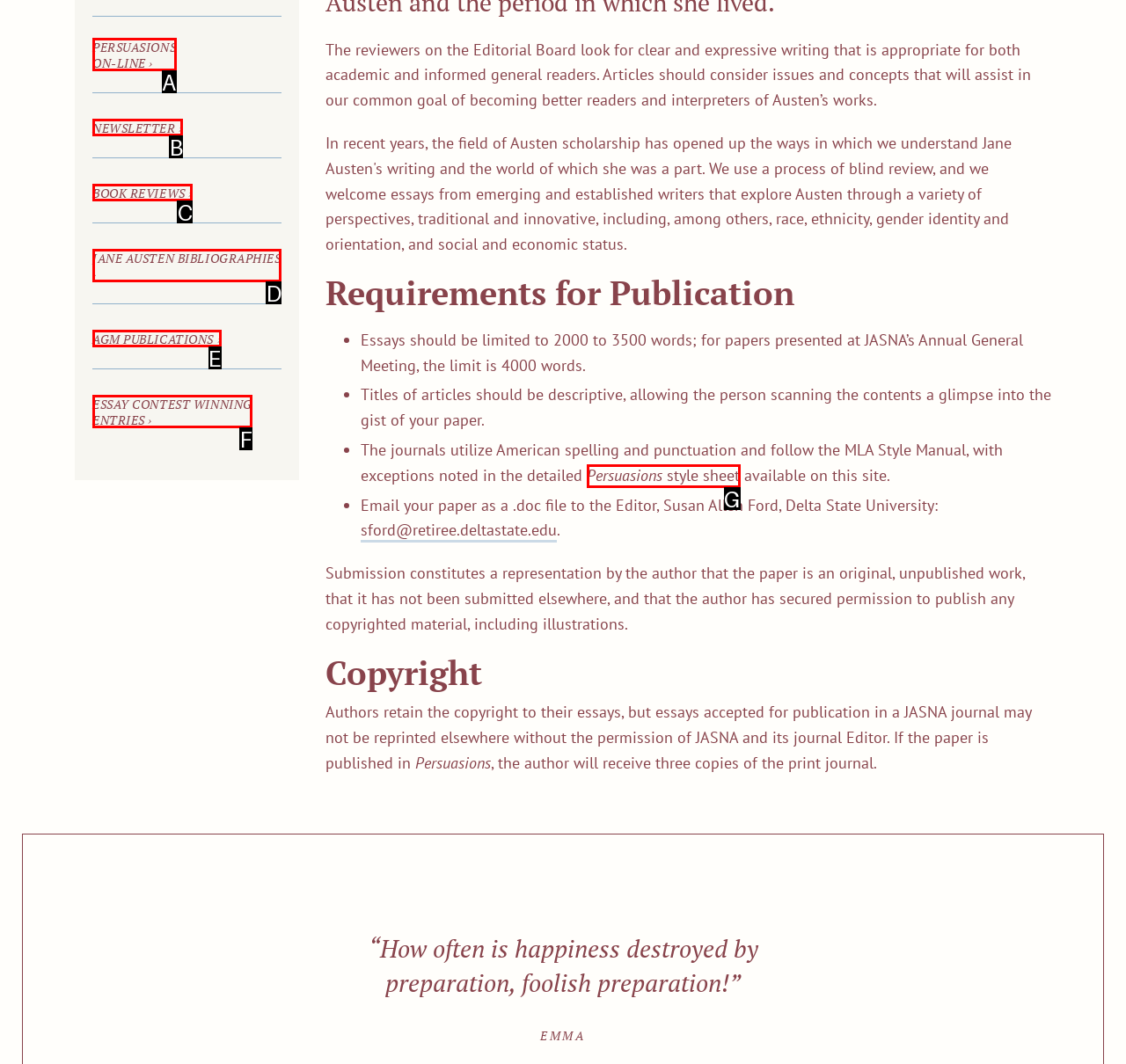Select the letter of the option that corresponds to: Book Reviews ›
Provide the letter from the given options.

C